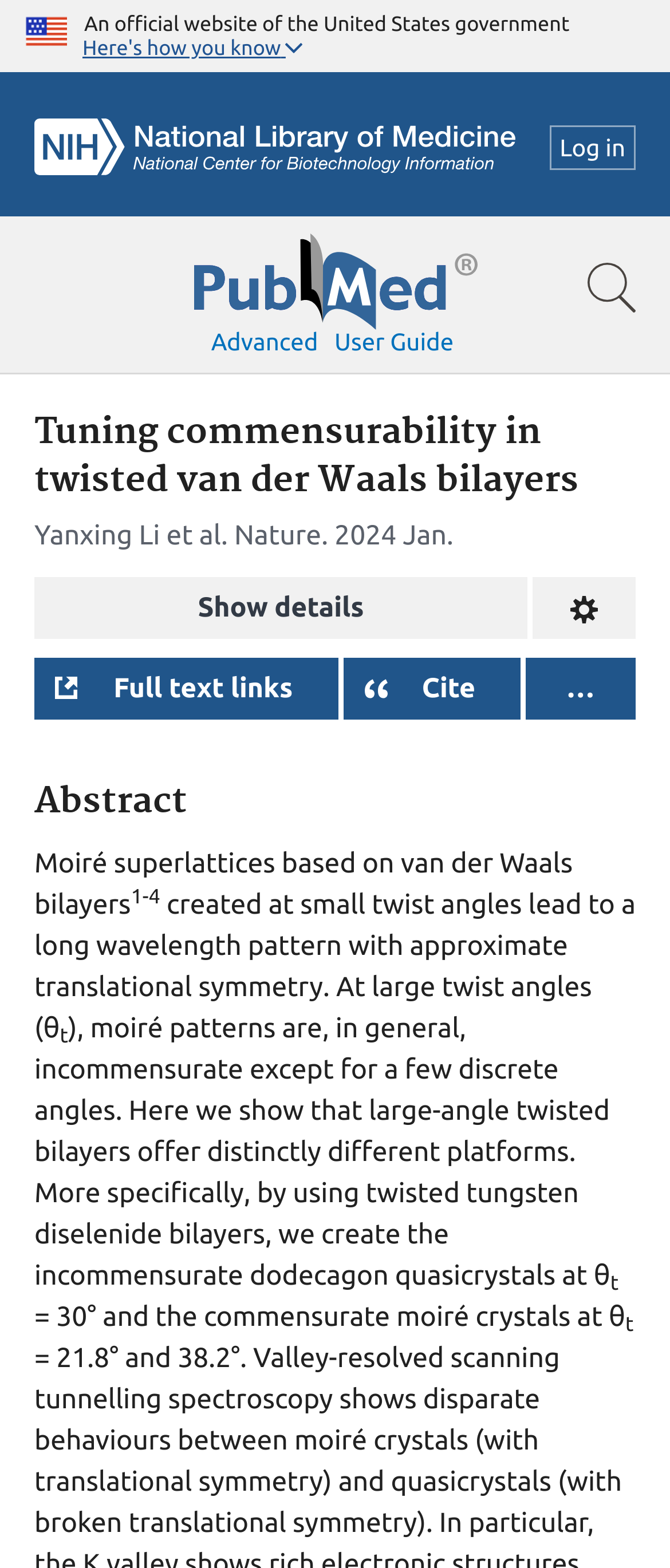Use a single word or phrase to answer the question: What is the journal of the article?

Nature